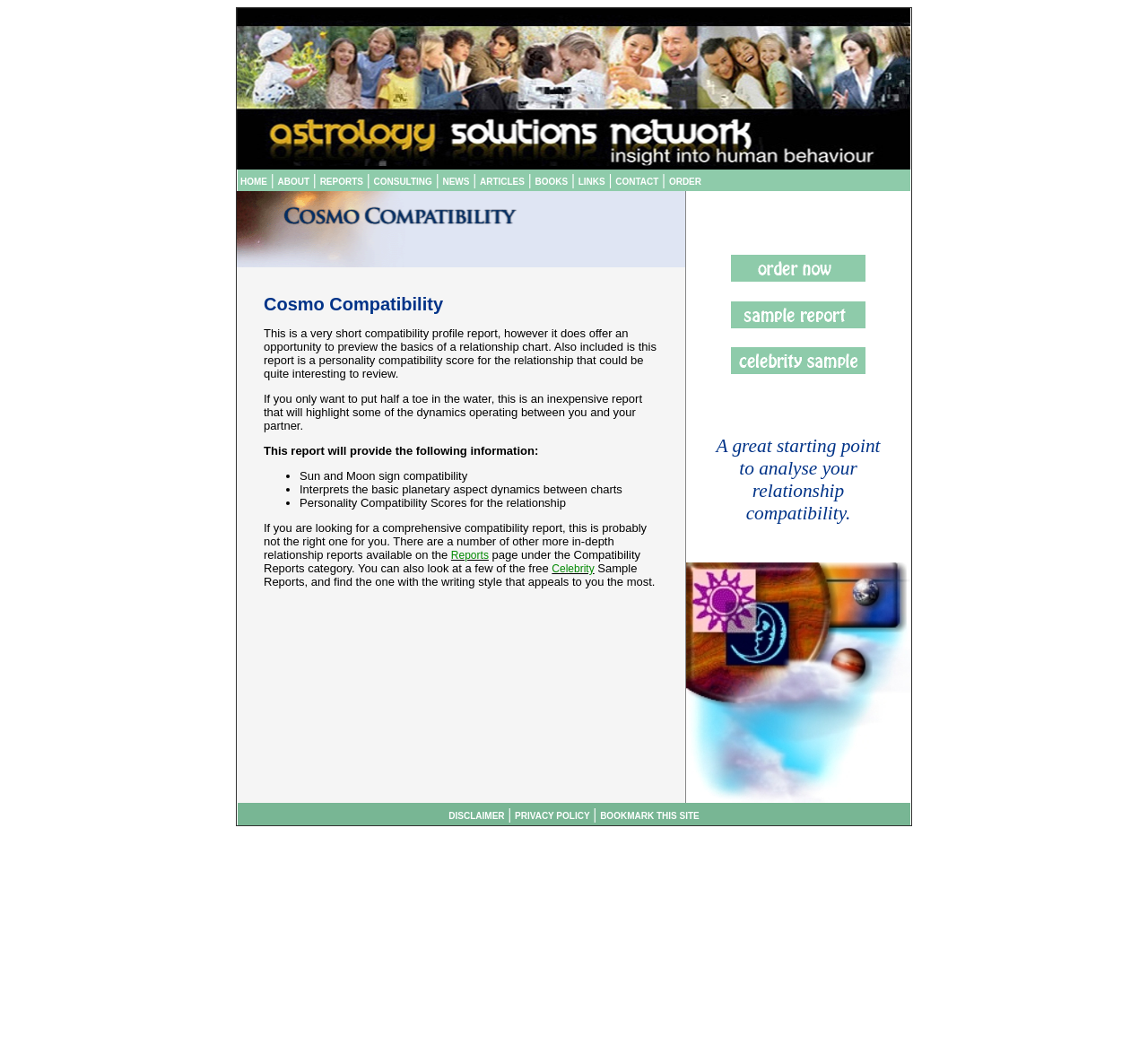Please determine the bounding box coordinates of the element's region to click for the following instruction: "Read DISCLAIMER".

[0.391, 0.782, 0.439, 0.791]